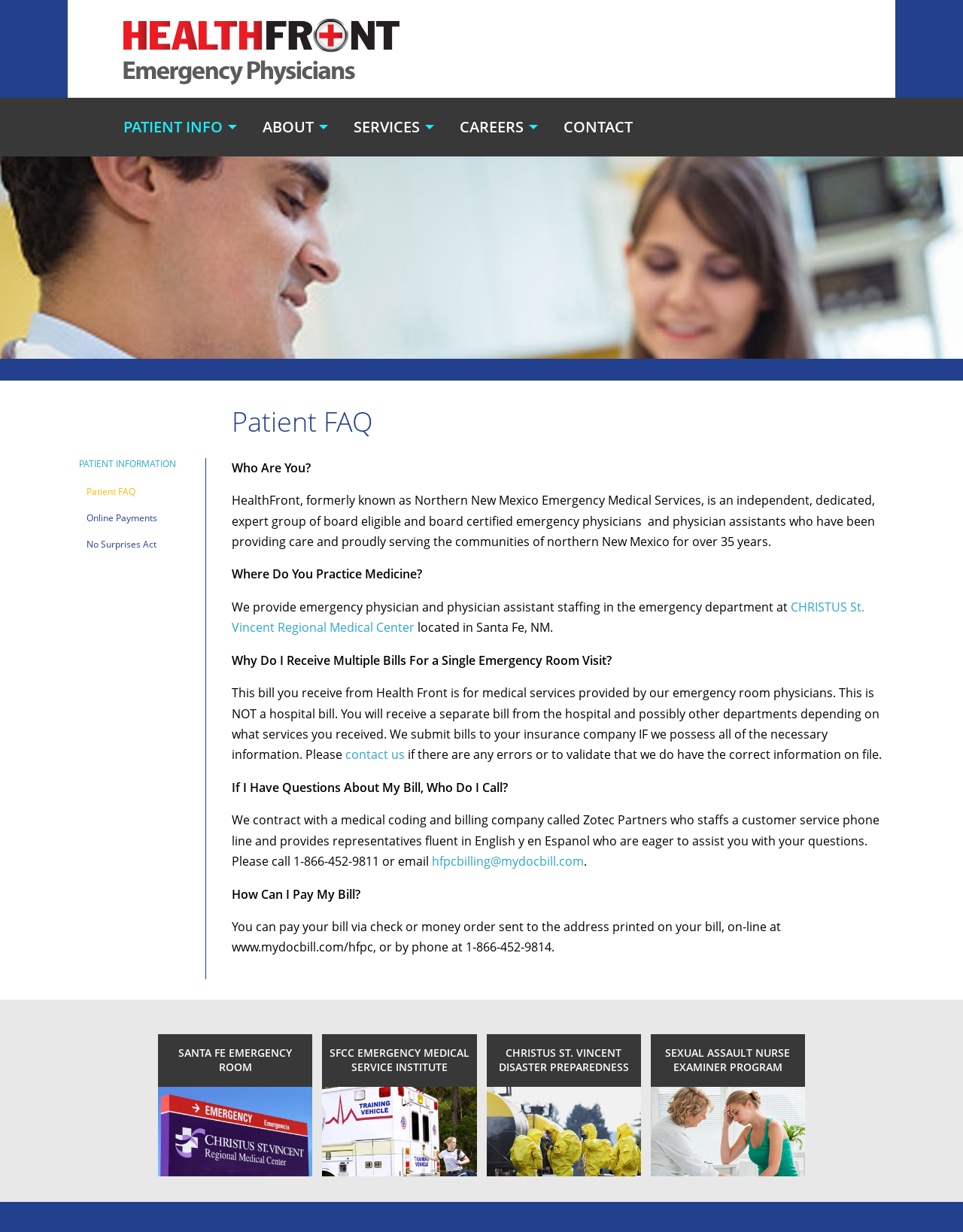Could you find the bounding box coordinates of the clickable area to complete this instruction: "Go to Patient Info"?

[0.128, 0.09, 0.25, 0.116]